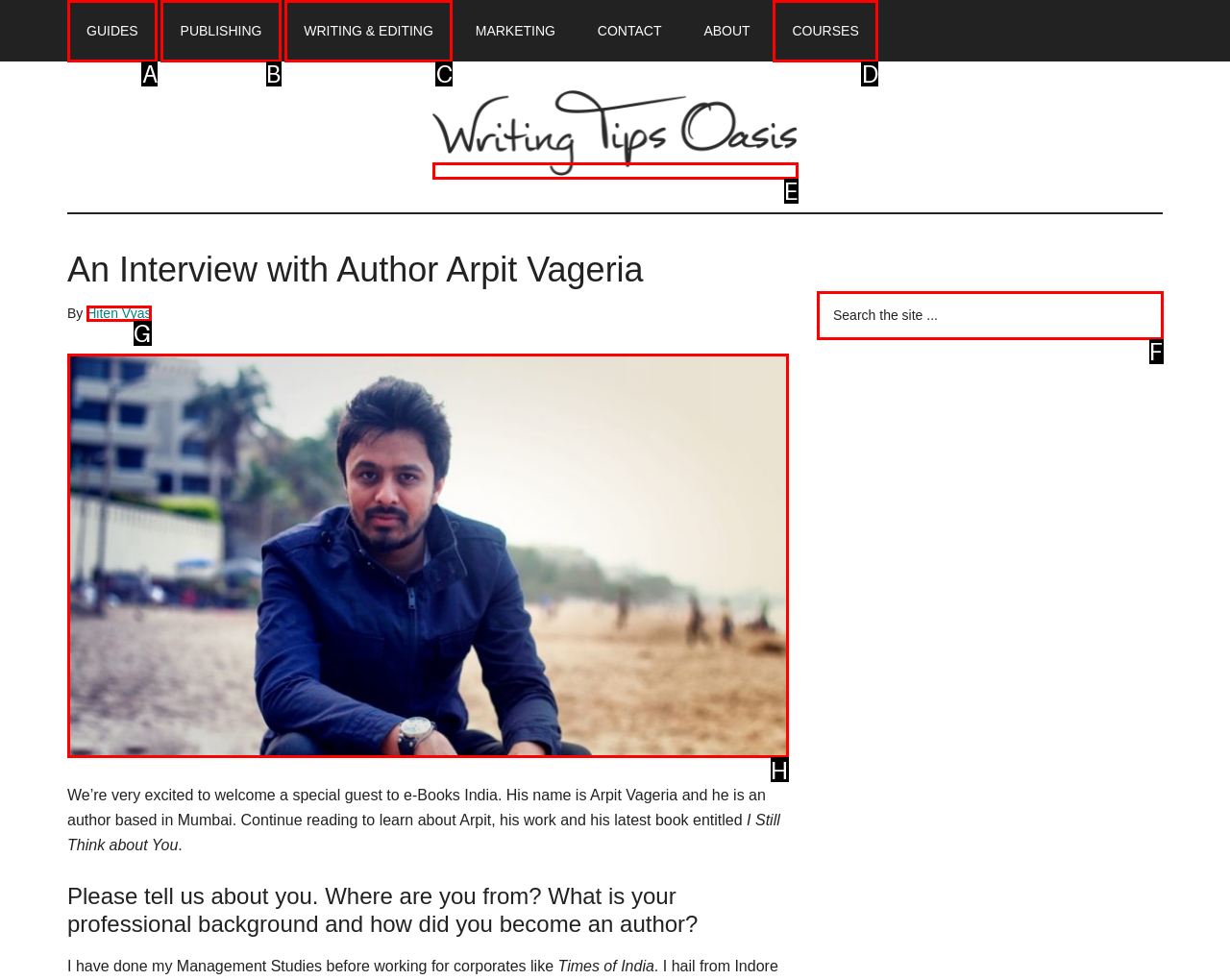Select the option that matches this description: Hiten Vyas
Answer by giving the letter of the chosen option.

G